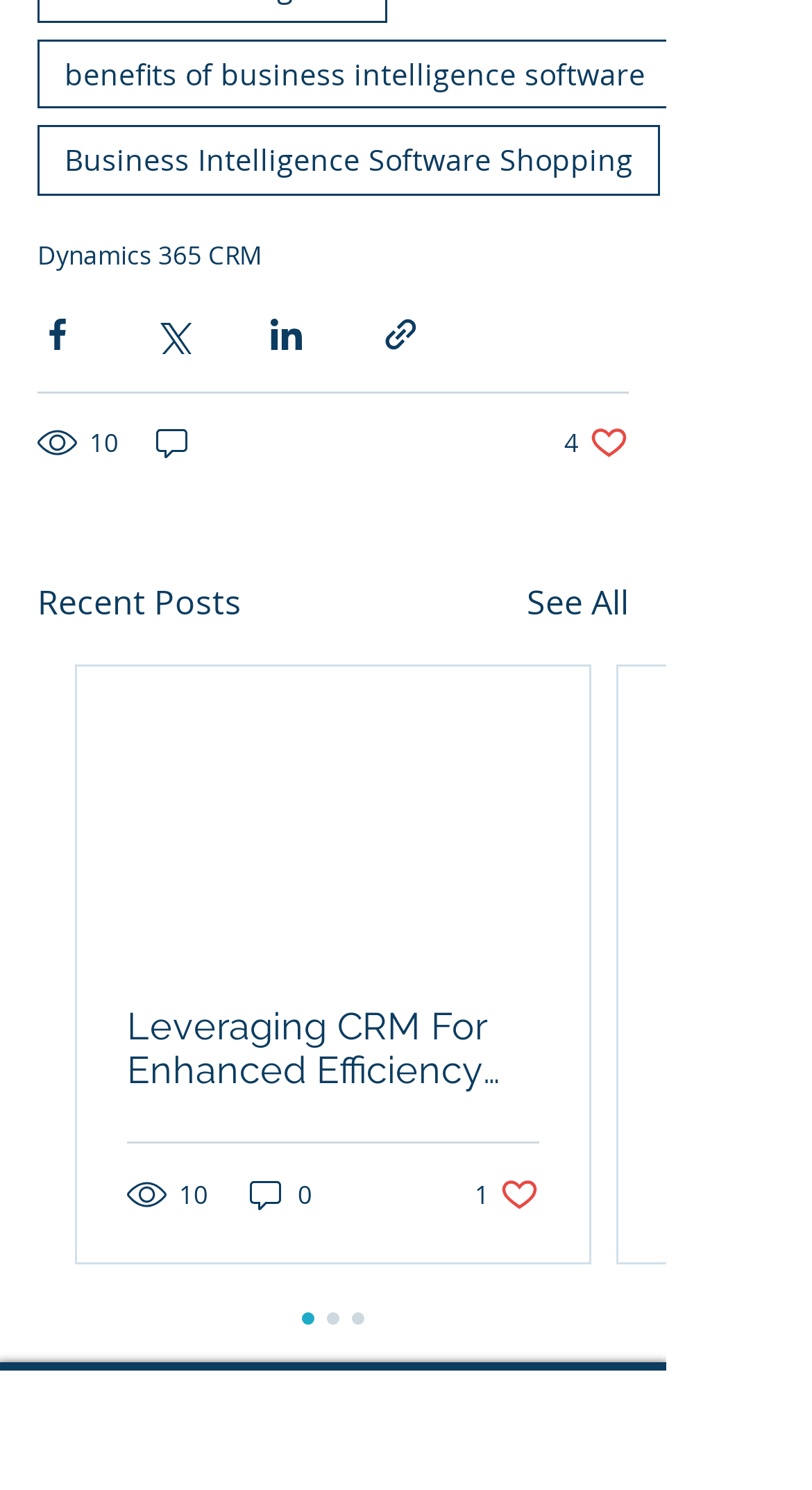Using the provided element description: "Business Intelligence Software Shopping", identify the bounding box coordinates. The coordinates should be four floats between 0 and 1 in the order [left, top, right, bottom].

[0.046, 0.084, 0.813, 0.131]